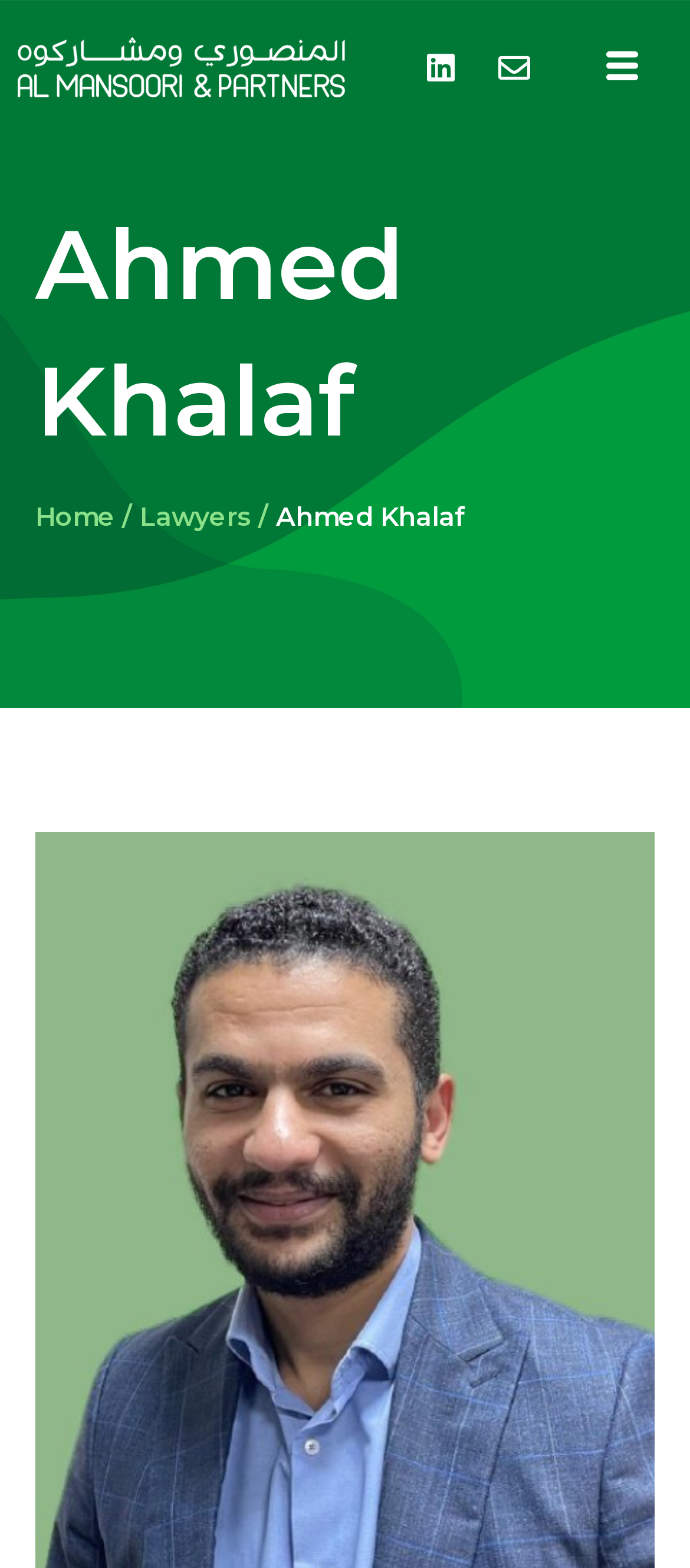What is the profession of the person on this webpage?
Refer to the screenshot and answer in one word or phrase.

Lawyer